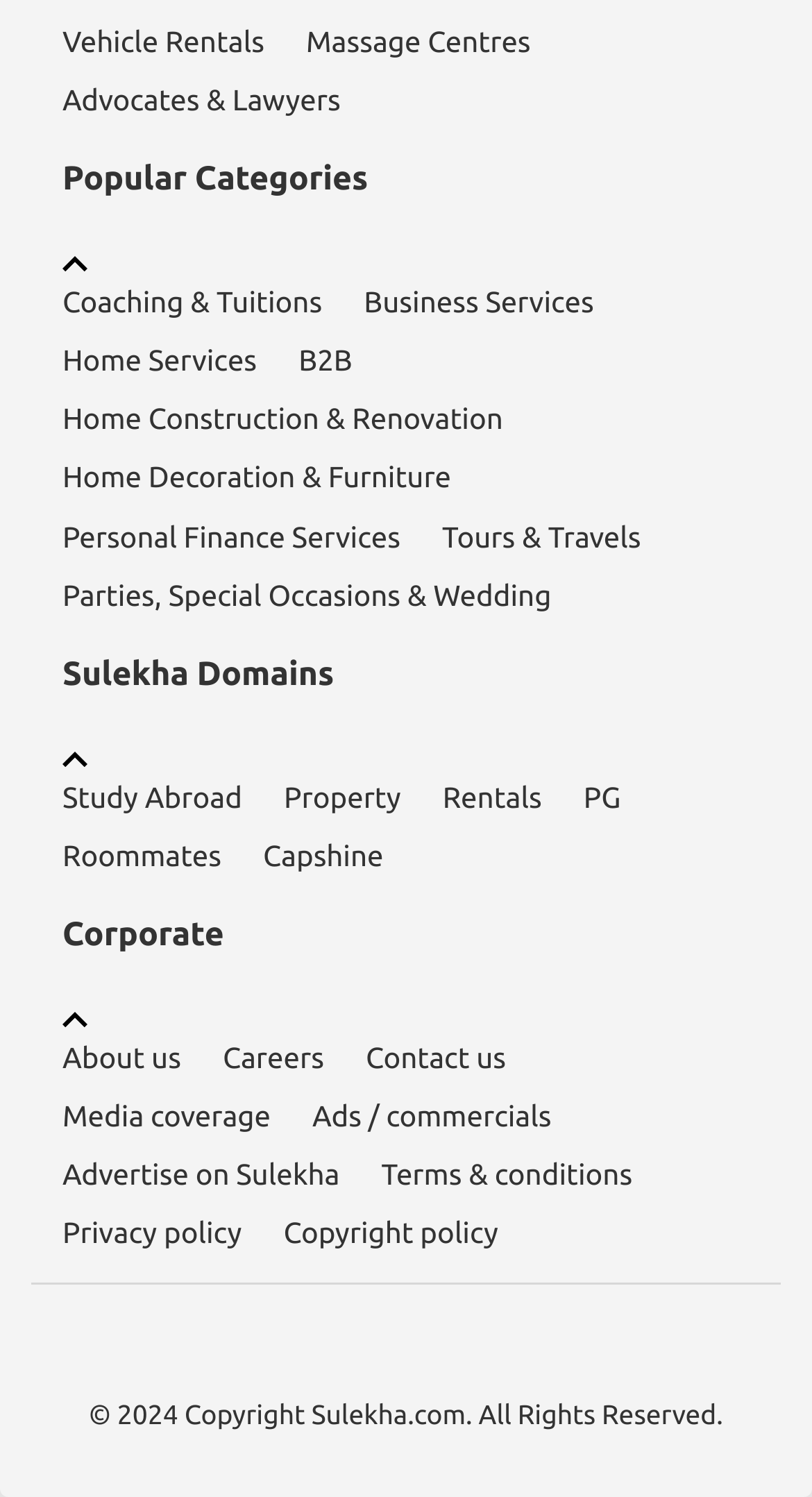Locate the bounding box coordinates of the area to click to fulfill this instruction: "Click on Vehicle Rentals". The bounding box should be presented as four float numbers between 0 and 1, in the order [left, top, right, bottom].

[0.077, 0.008, 0.326, 0.047]